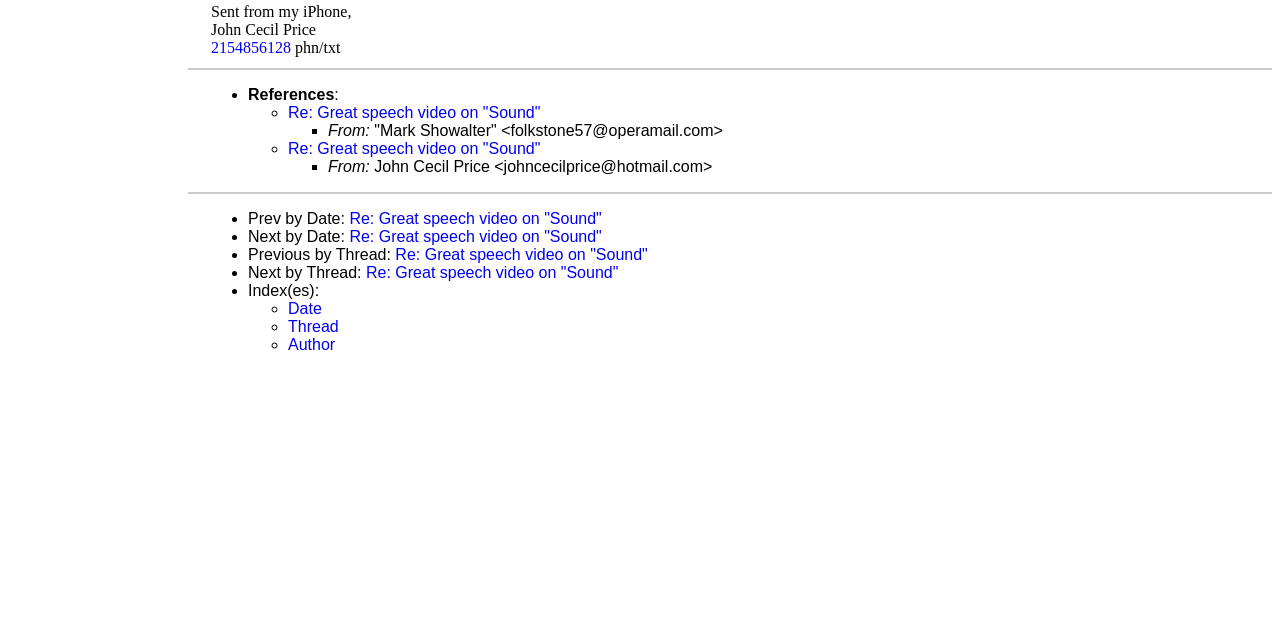Using the webpage screenshot and the element description Thread, determine the bounding box coordinates. Specify the coordinates in the format (top-left x, top-left y, bottom-right x, bottom-right y) with values ranging from 0 to 1.

[0.225, 0.497, 0.265, 0.523]